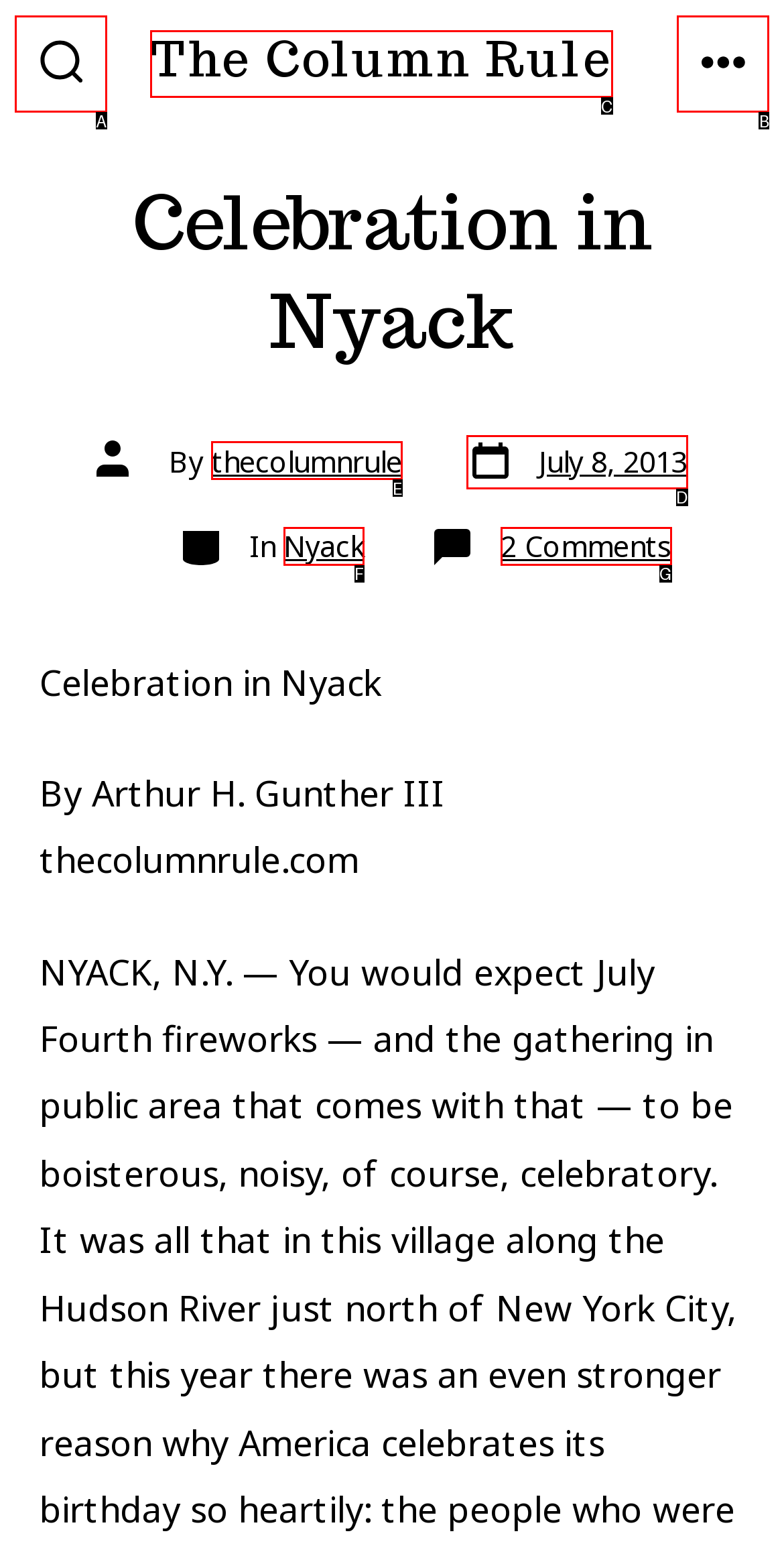Based on the element description: Post date July 8, 2013, choose the best matching option. Provide the letter of the option directly.

D